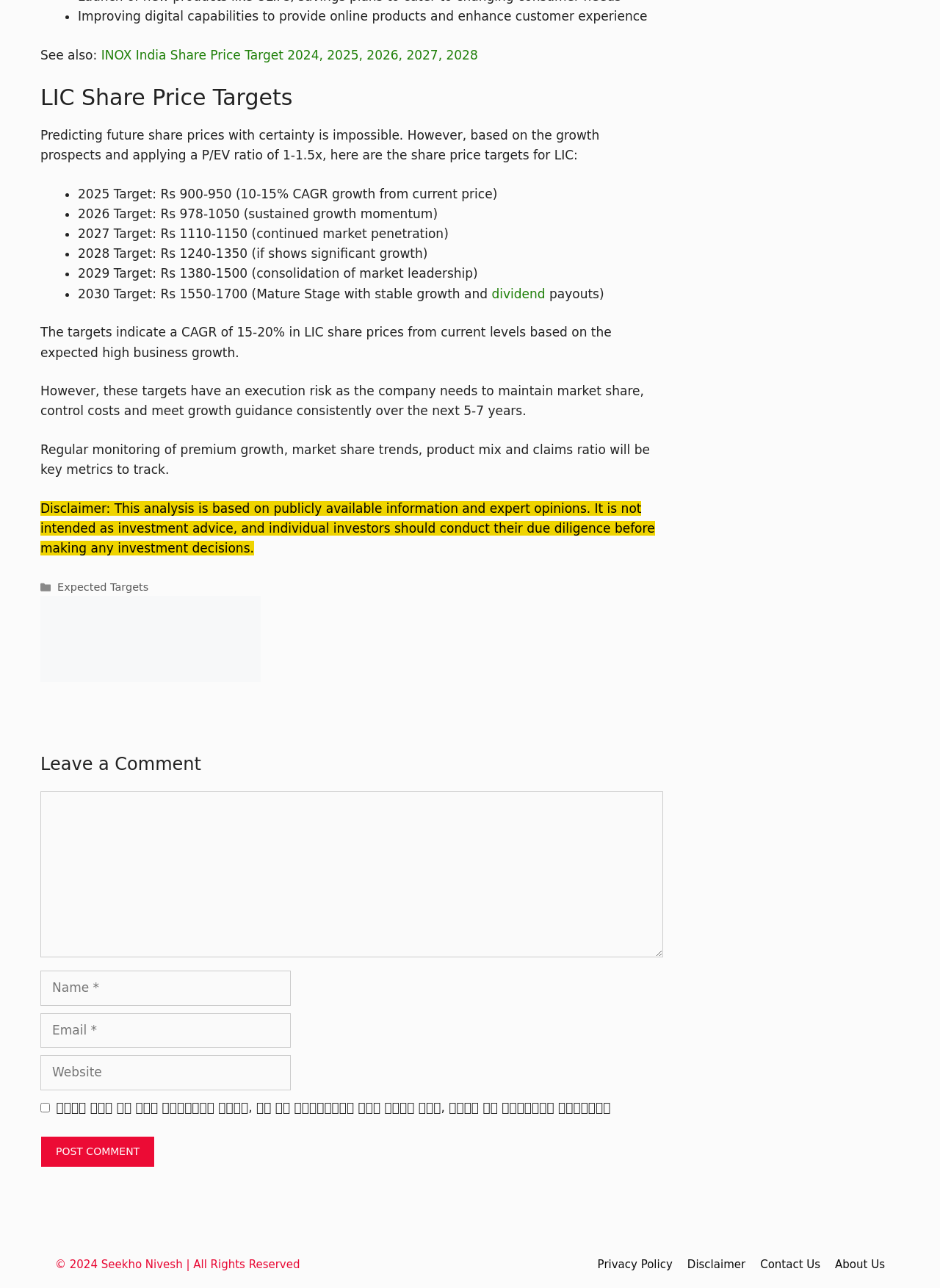What is the function of the 'Post Comment' button?
Refer to the image and provide a one-word or short phrase answer.

To submit a comment